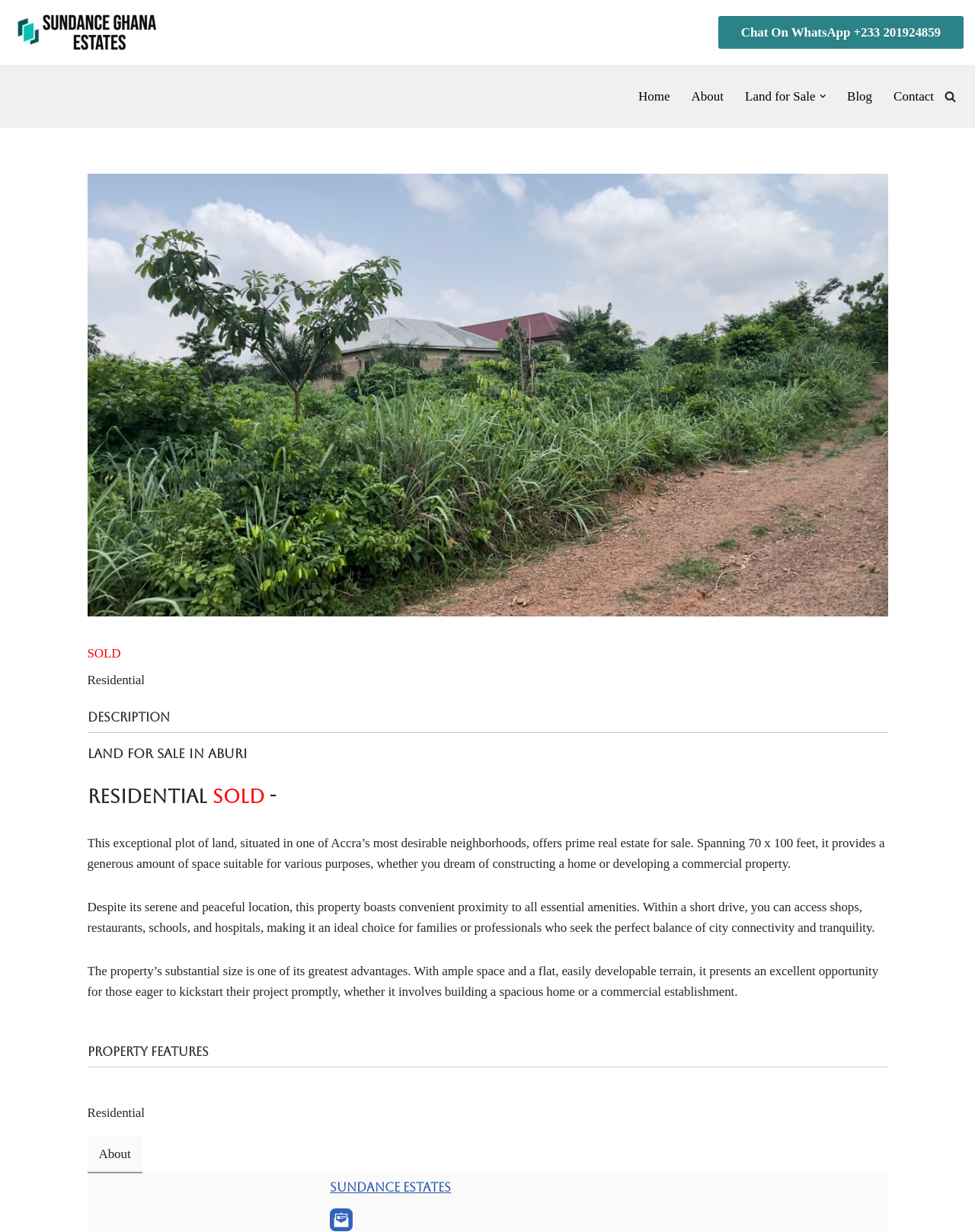Pinpoint the bounding box coordinates of the clickable element needed to complete the instruction: "Click the 'Discover BAU' link". The coordinates should be provided as four float numbers between 0 and 1: [left, top, right, bottom].

None